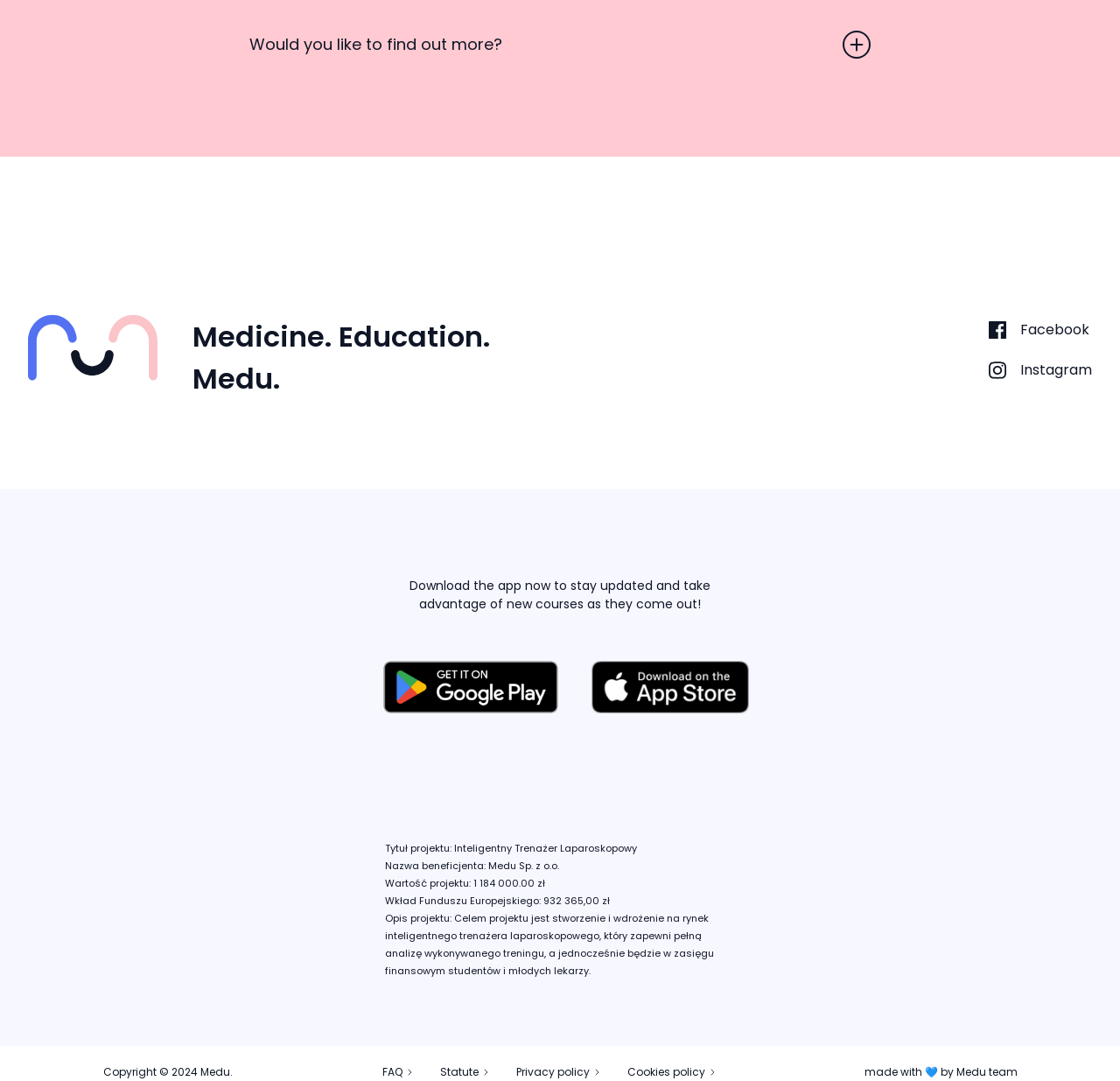Identify the bounding box coordinates of the specific part of the webpage to click to complete this instruction: "Find more questions with answers".

[0.445, 0.067, 0.51, 0.083]